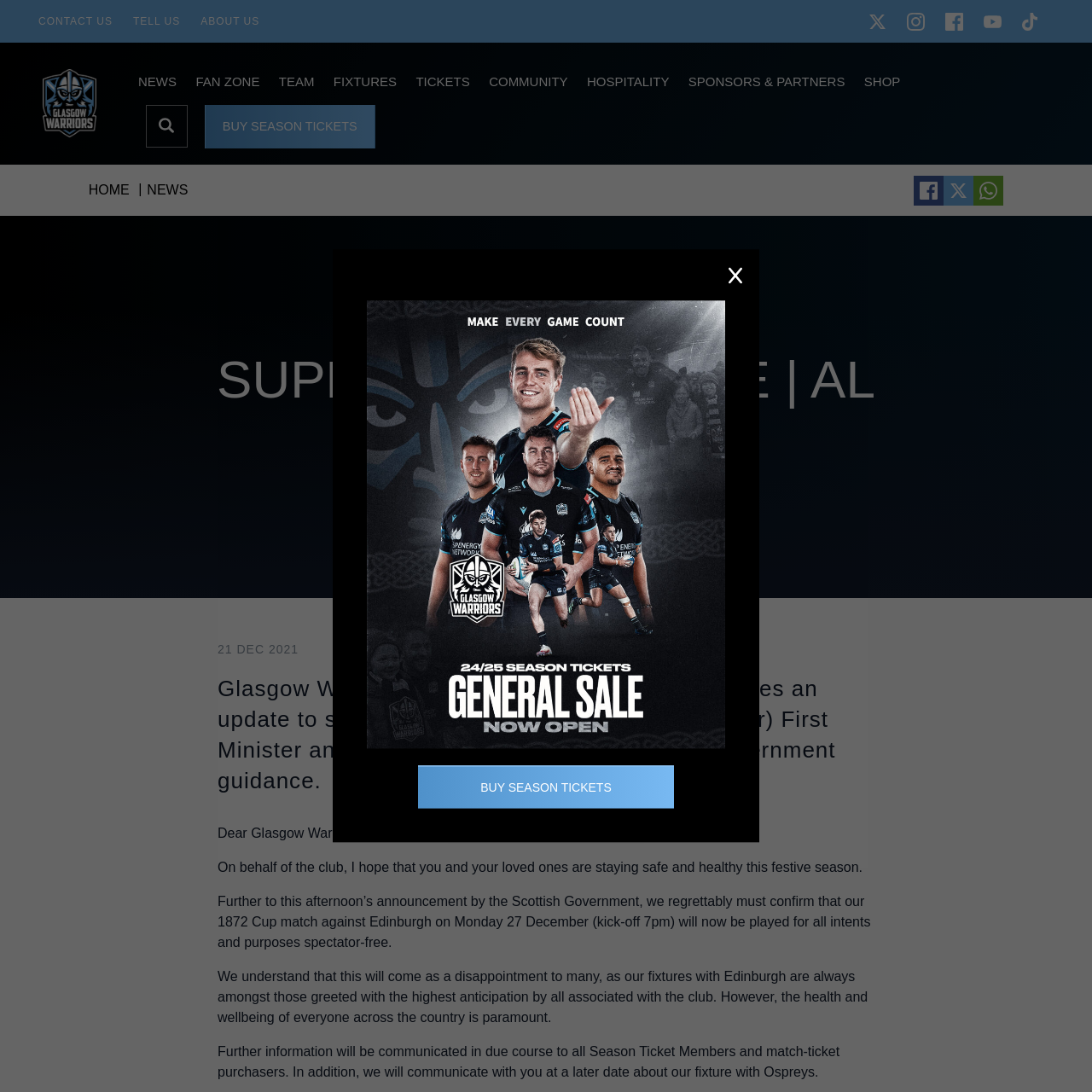What is the purpose of the 'Search' box?
Using the image, answer in one word or phrase.

To search the website